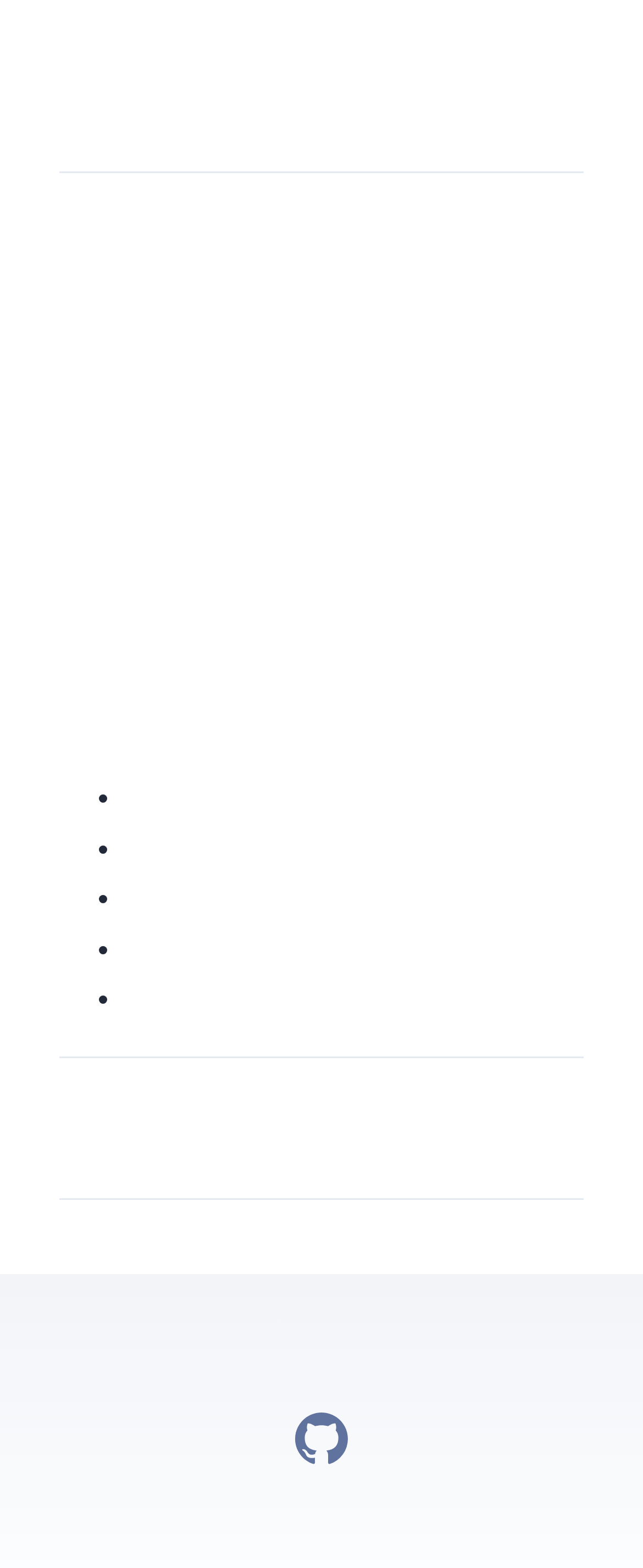What is the purpose of the separators on the webpage? Analyze the screenshot and reply with just one word or a short phrase.

To separate sections